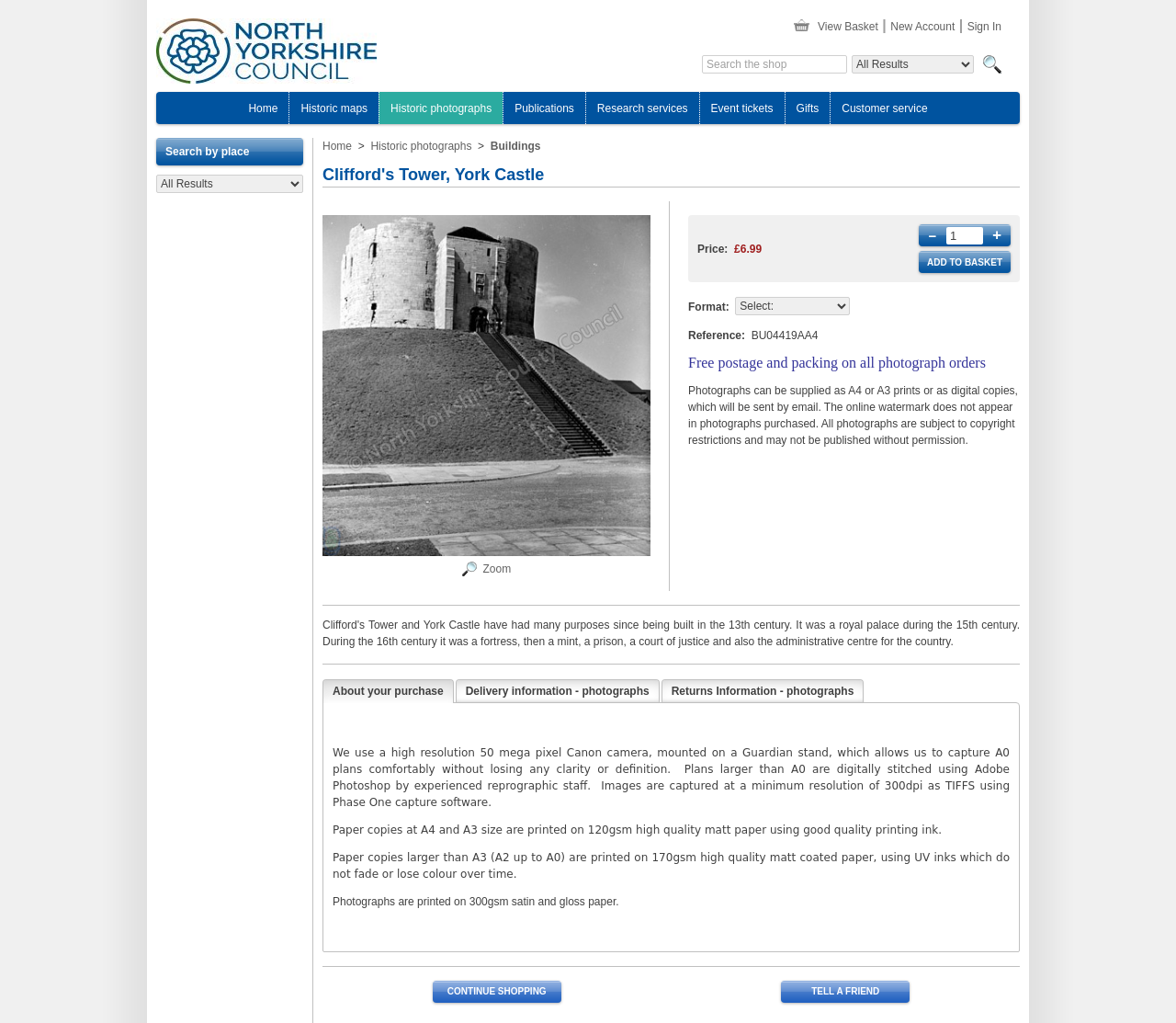What is the name of the tower?
From the image, respond using a single word or phrase.

Clifford's Tower, York Castle